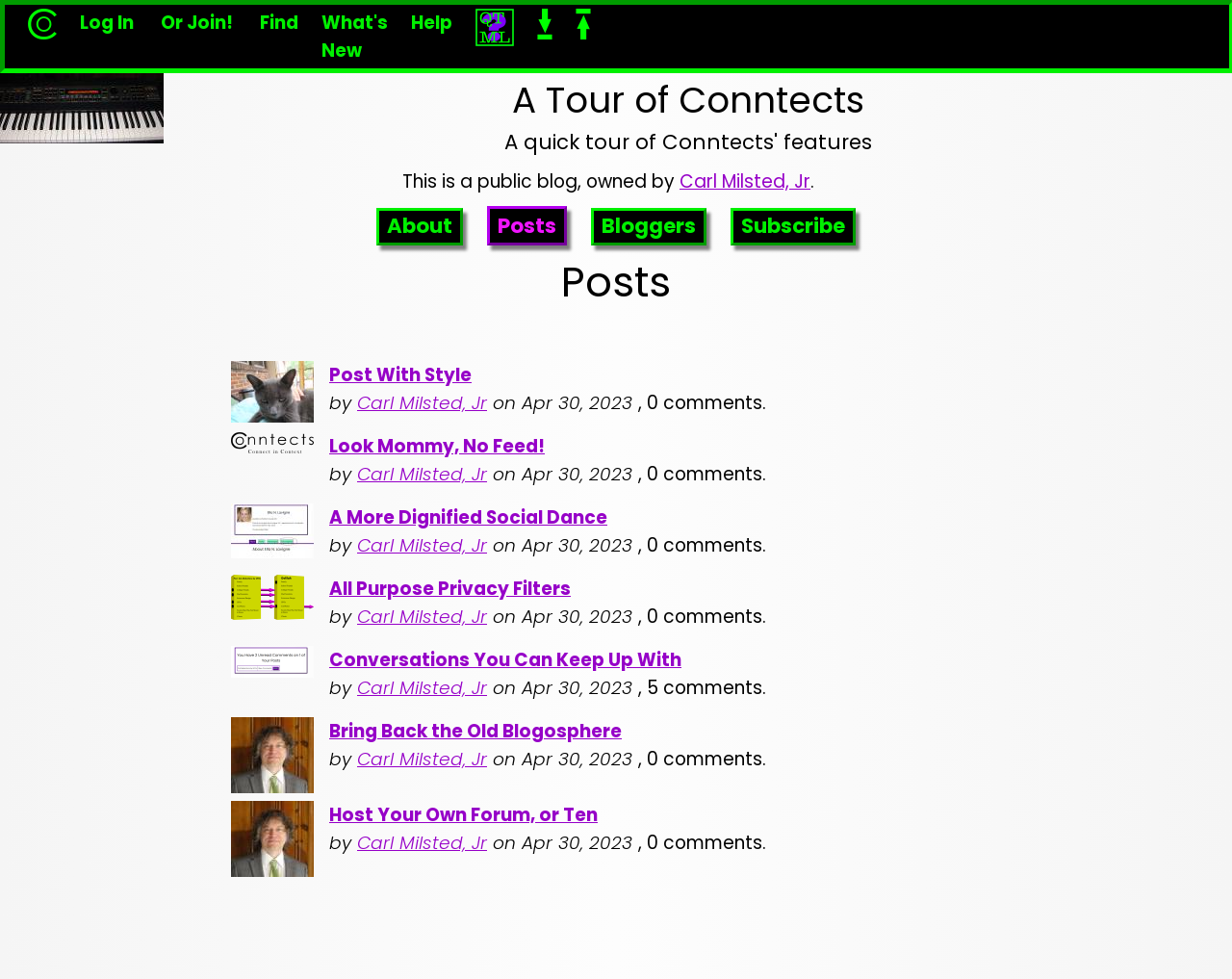Provide a brief response to the question below using a single word or phrase: 
How many comments does the post 'Bring Back the Old Blogosphere' have?

0 comments